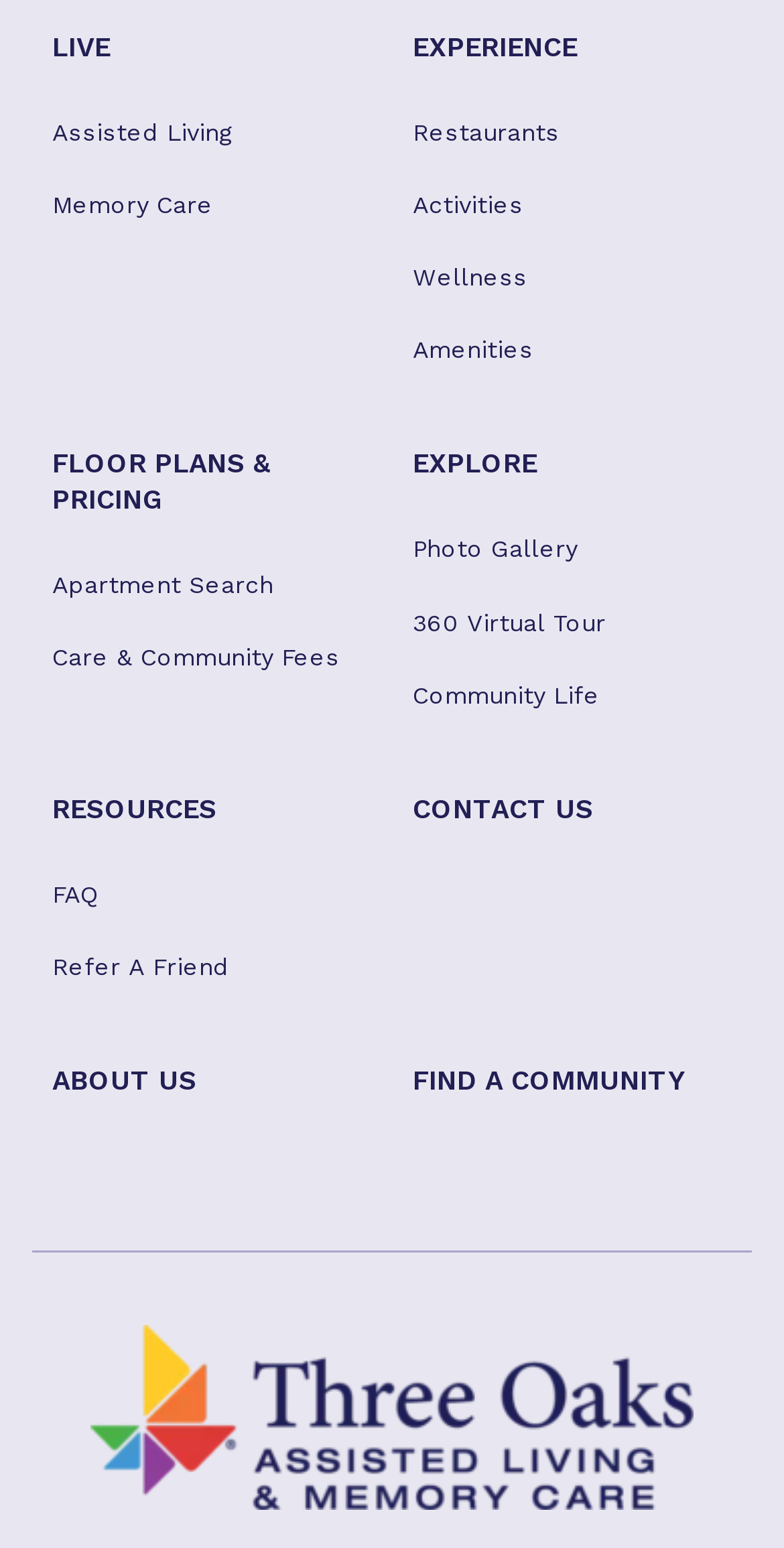Can you show the bounding box coordinates of the region to click on to complete the task described in the instruction: "View photo gallery"?

[0.501, 0.332, 0.951, 0.379]